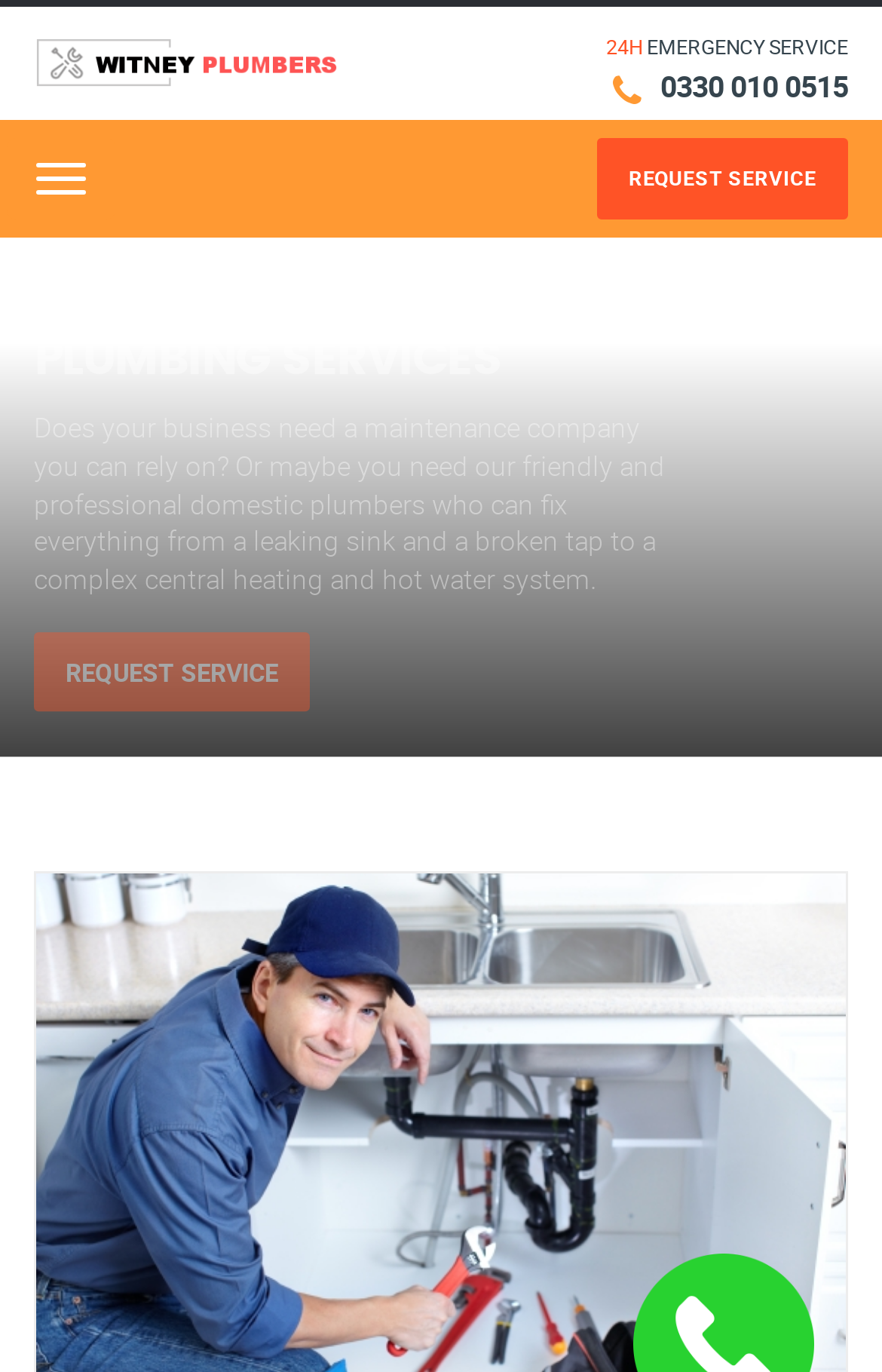How can I request a service?
Please describe in detail the information shown in the image to answer the question.

I found the way to request a service by looking at the webpage, where I saw two 'REQUEST SERVICE' buttons, one at the top and one in the middle section.